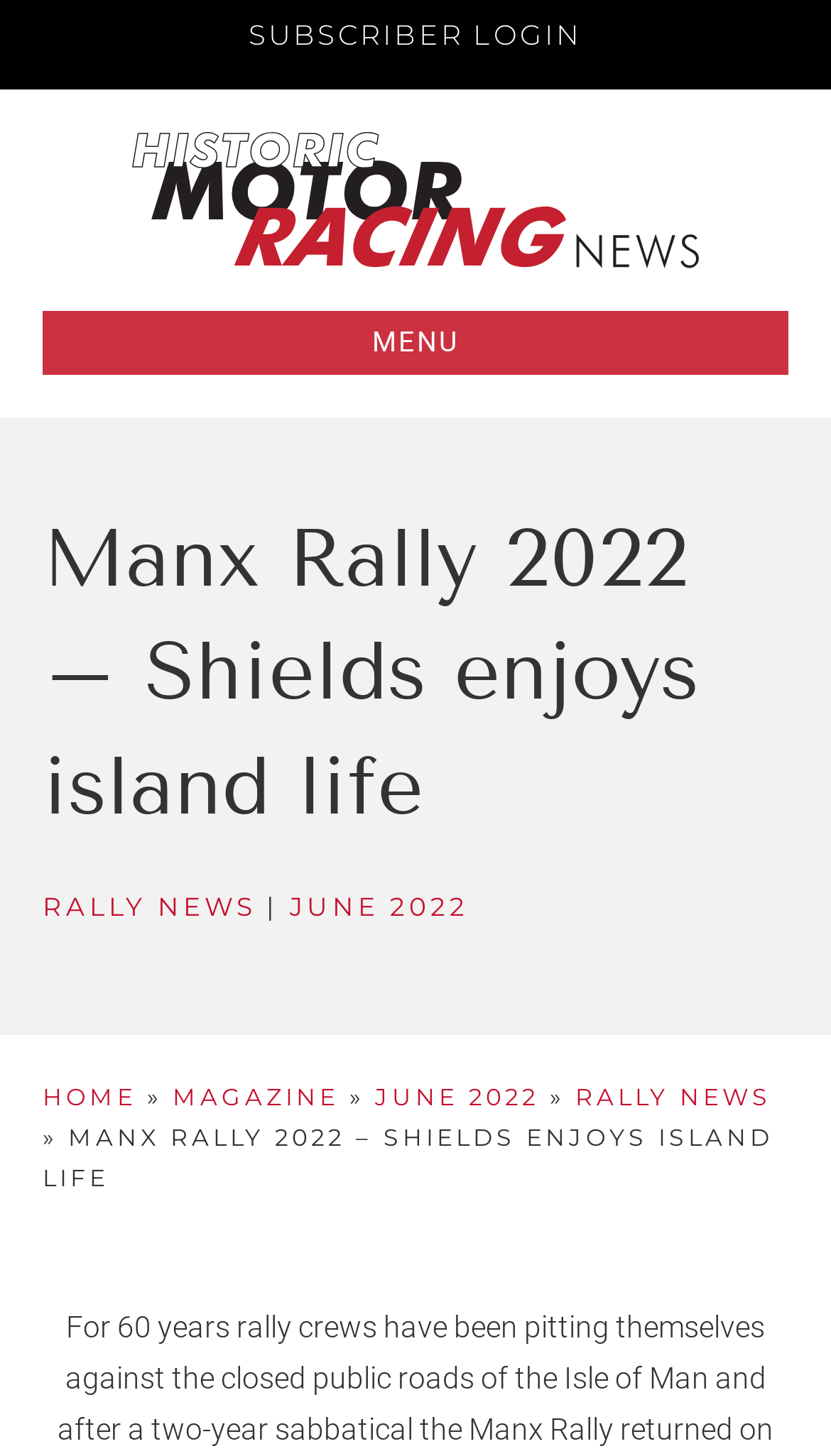How many months are mentioned on the webpage?
Based on the visual, give a brief answer using one word or a short phrase.

1